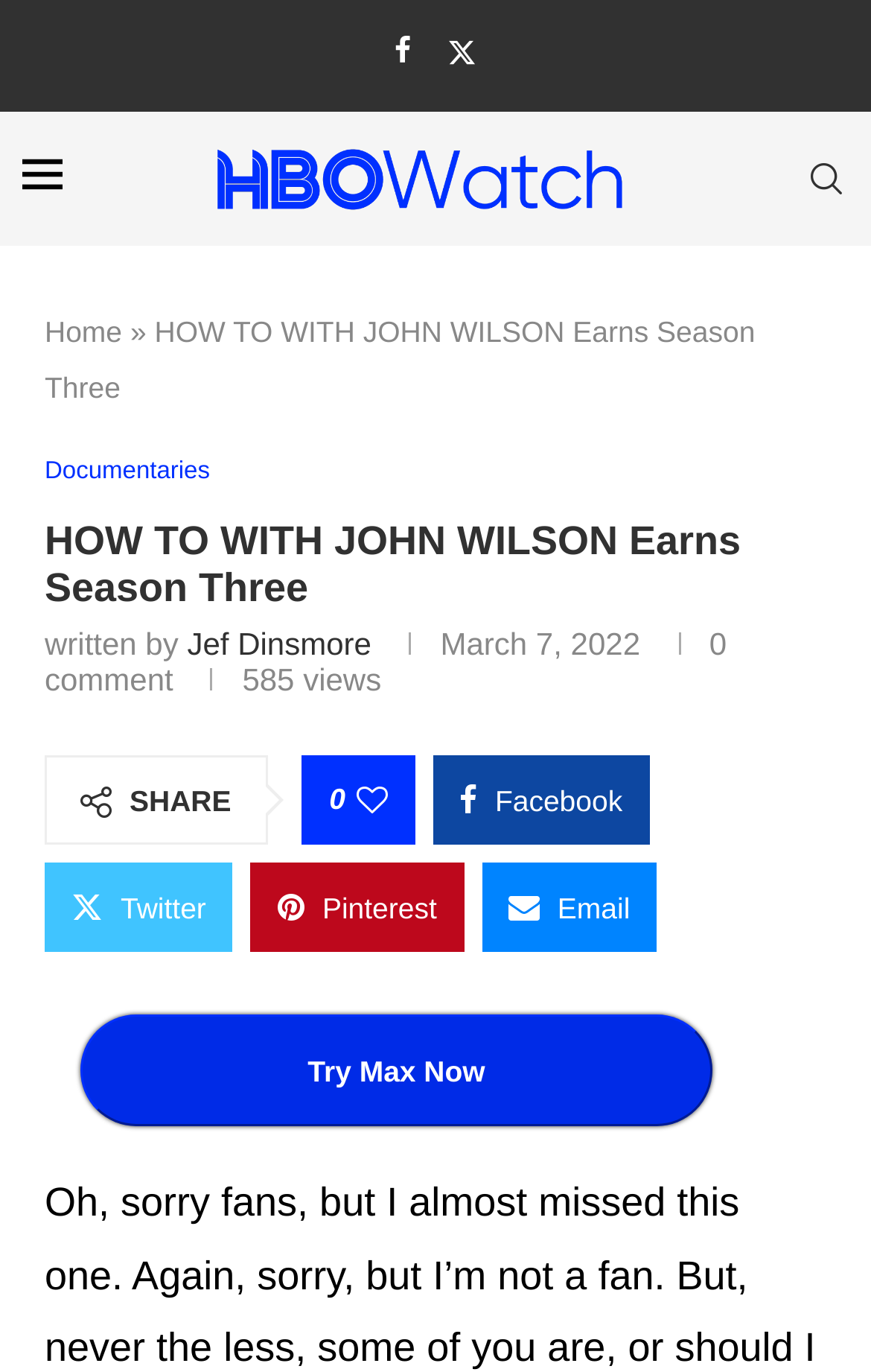Provide a brief response using a word or short phrase to this question:
Who wrote the article?

Jef Dinsmore